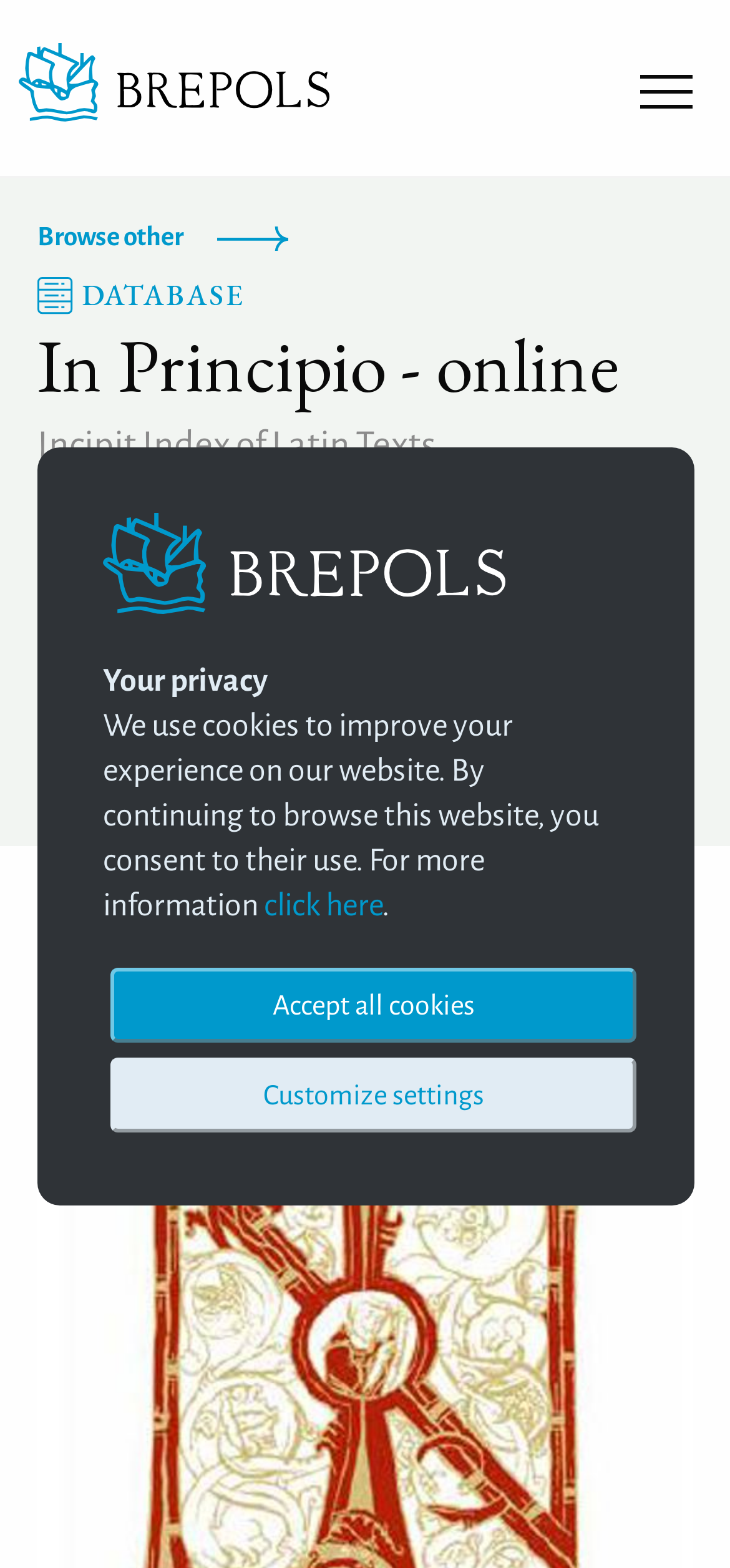Use one word or a short phrase to answer the question provided: 
What is the imprint of the online series?

BREPOLiS (online)